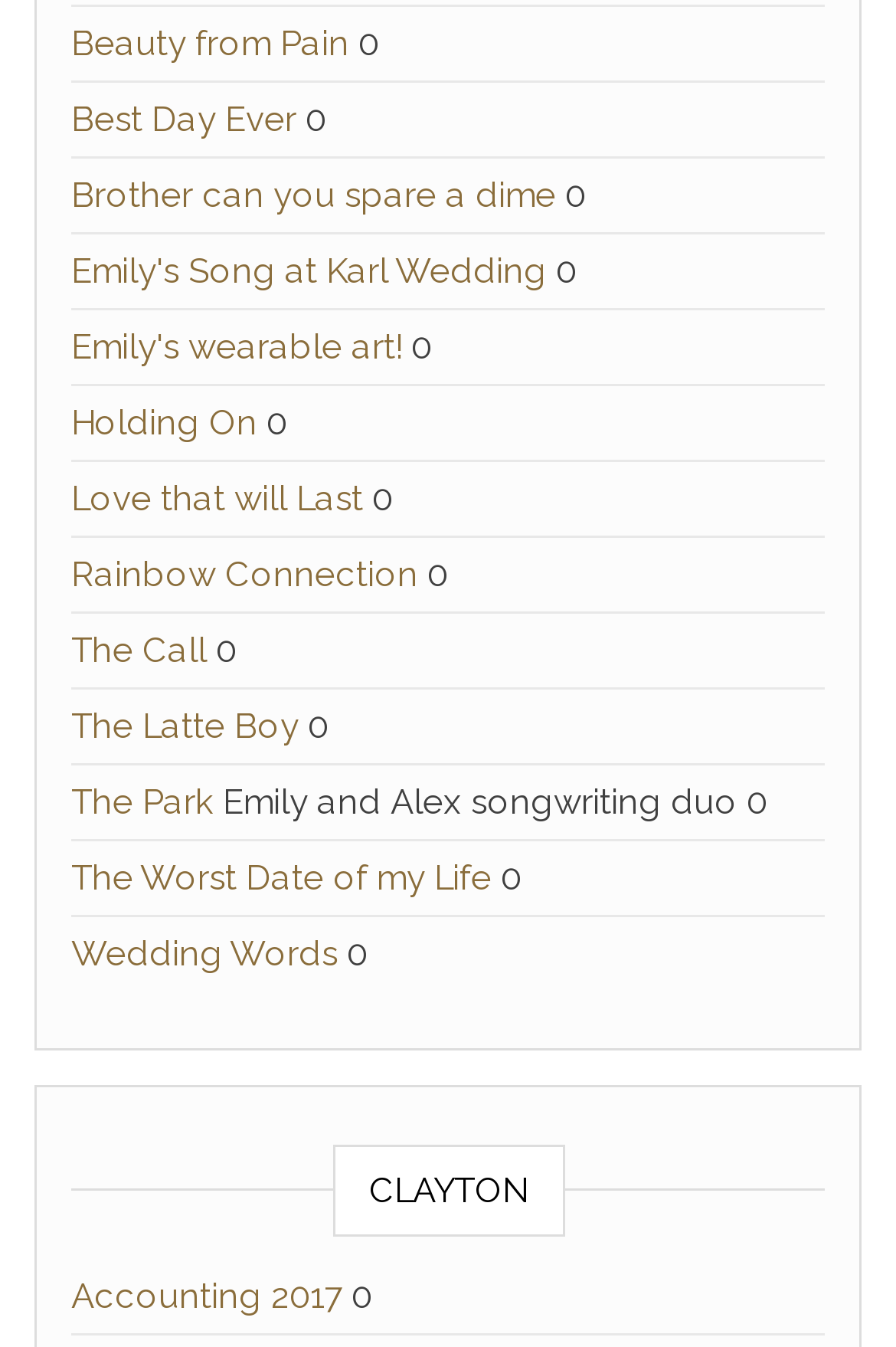Please locate the bounding box coordinates of the element that needs to be clicked to achieve the following instruction: "go to 'Accounting 2017'". The coordinates should be four float numbers between 0 and 1, i.e., [left, top, right, bottom].

[0.079, 0.947, 0.382, 0.978]